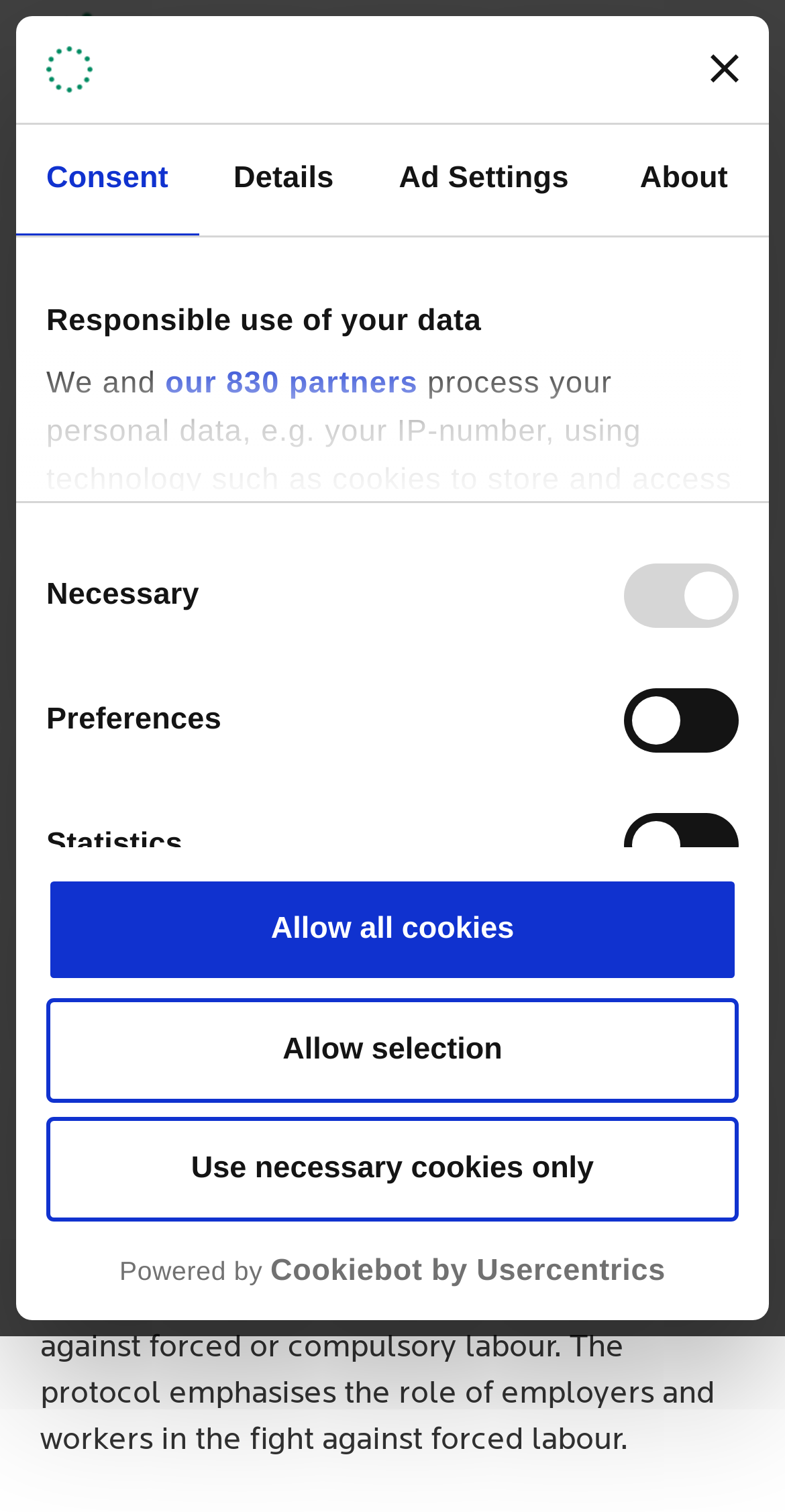Determine the bounding box coordinates of the clickable element necessary to fulfill the instruction: "Click the 'Use necessary cookies only' button". Provide the coordinates as four float numbers within the 0 to 1 range, i.e., [left, top, right, bottom].

[0.059, 0.739, 0.941, 0.808]